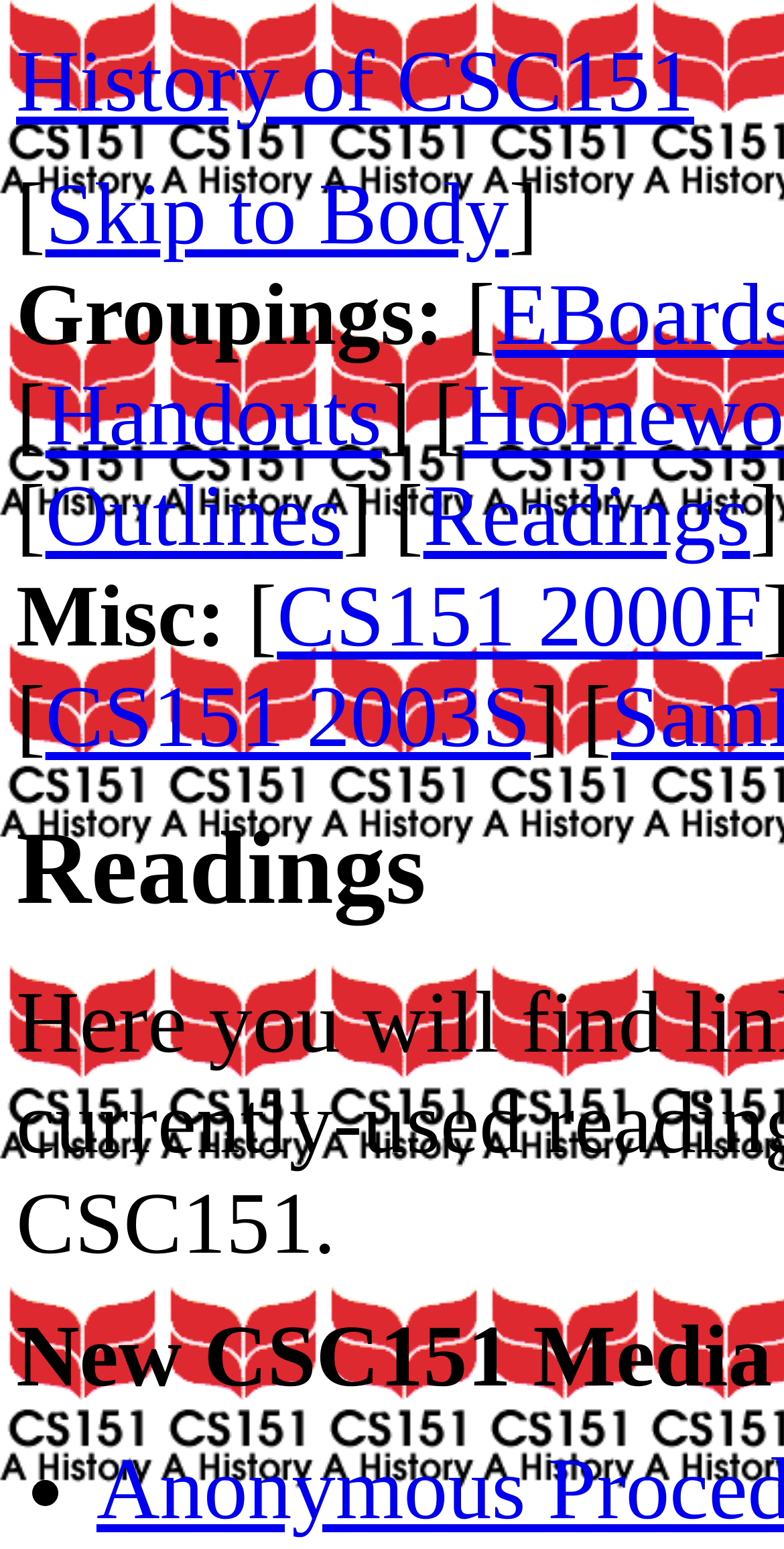What is the second category on the webpage?
Your answer should be a single word or phrase derived from the screenshot.

Misc